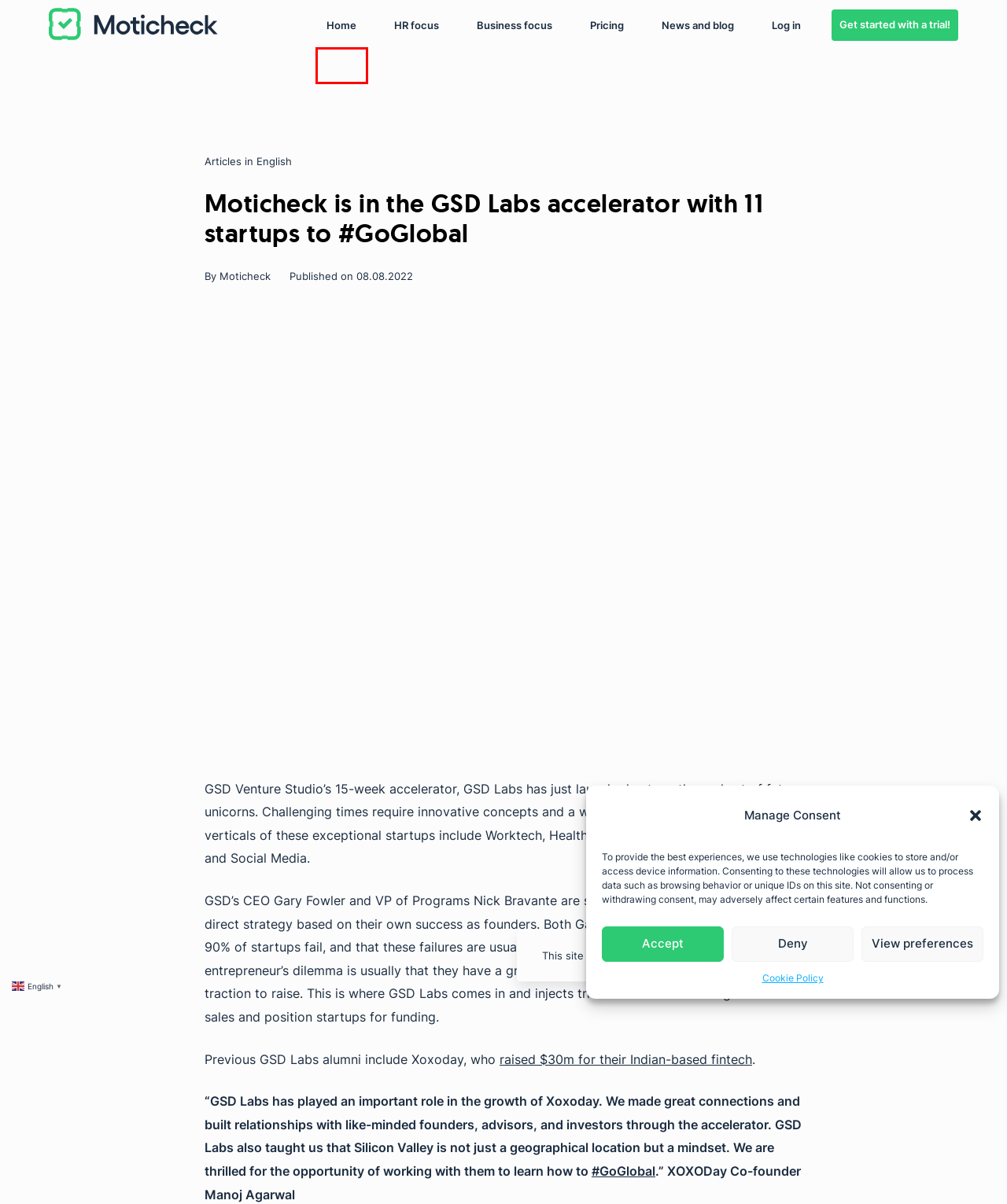A screenshot of a webpage is provided, featuring a red bounding box around a specific UI element. Identify the webpage description that most accurately reflects the new webpage after interacting with the selected element. Here are the candidates:
A. AI-powered leadership mentor and employee experience moitoring
B. Privacy Policy - Moticheck
C. News and blog - Moticheck
D. GSD Labs Portfolio Company Xoxoday gets $30 Million in funding to Reinvent Incentives & Rewards
E. Trial - Moticheck
F. An employee experience monitoring and leadership tool
G. Moticheck plans and pricing - employee experience monitoring & AI
H. #GoGlobal

A